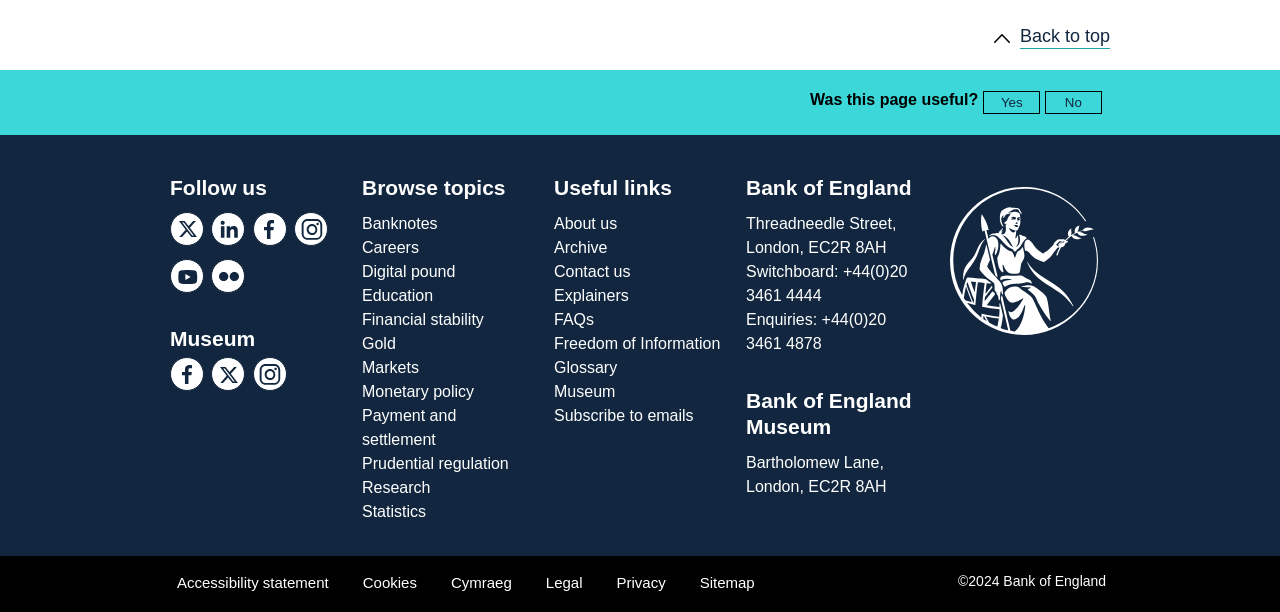Specify the bounding box coordinates of the element's region that should be clicked to achieve the following instruction: "Browse topics". The bounding box coordinates consist of four float numbers between 0 and 1, in the format [left, top, right, bottom].

[0.283, 0.287, 0.417, 0.329]